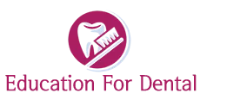Give a thorough and detailed caption for the image.

The image showcases the logo for "Education For Dental," featuring an illustrated tooth accompanied by a toothbrush, symbolizing dental hygiene and education. This emblem reflects the organization's focus on providing high-quality training and knowledge in the field of dentistry. Below the graphic, the name "Education For Dental" is elegantly displayed in a professional font, emphasizing the commitment to enhancing dental practices and standards. This logo serves as a visual representation of the valuable educational resources offered to dental professionals.